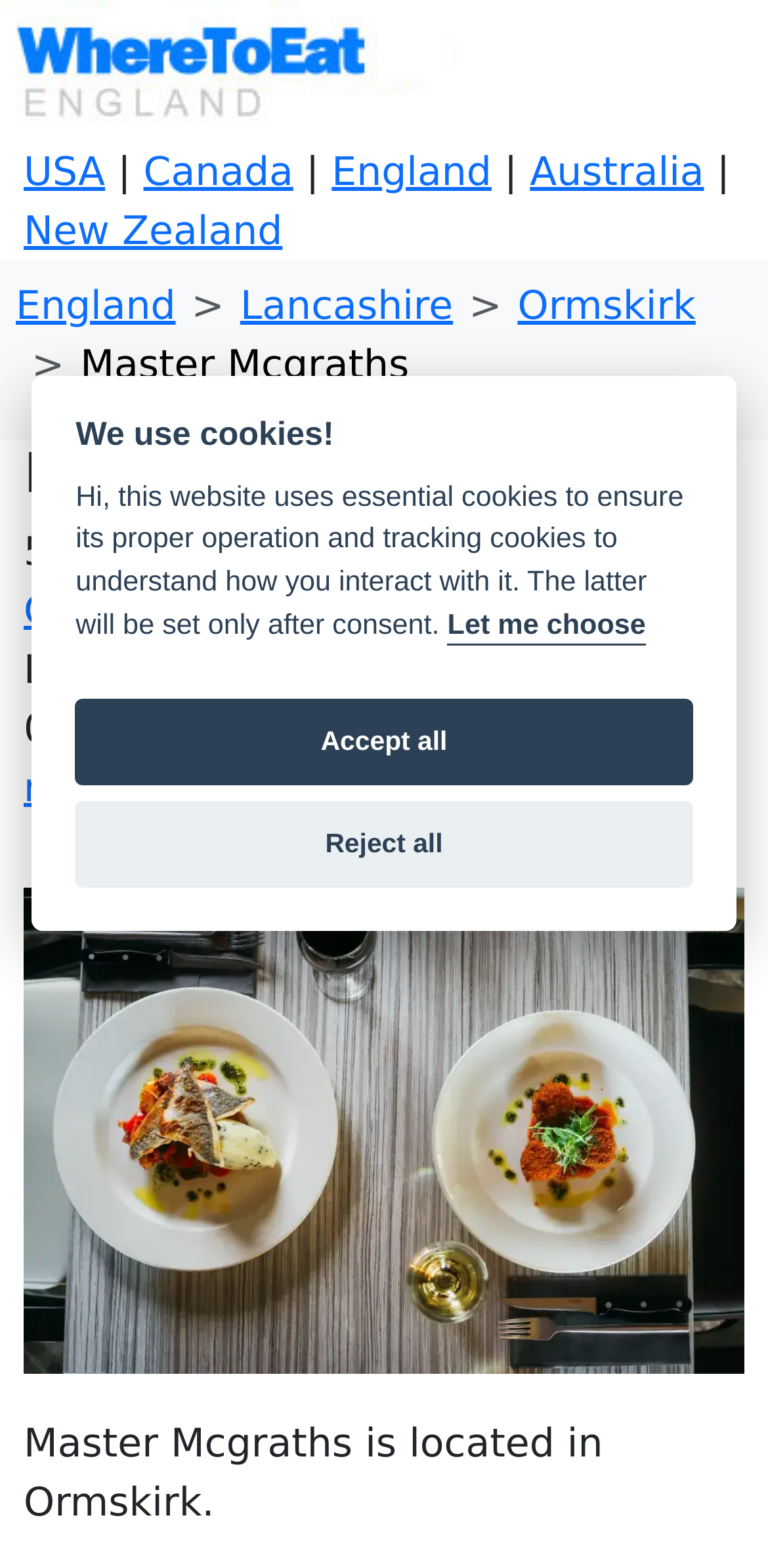What is the name of the restaurant?
Based on the image, provide your answer in one word or phrase.

Master Mcgraths